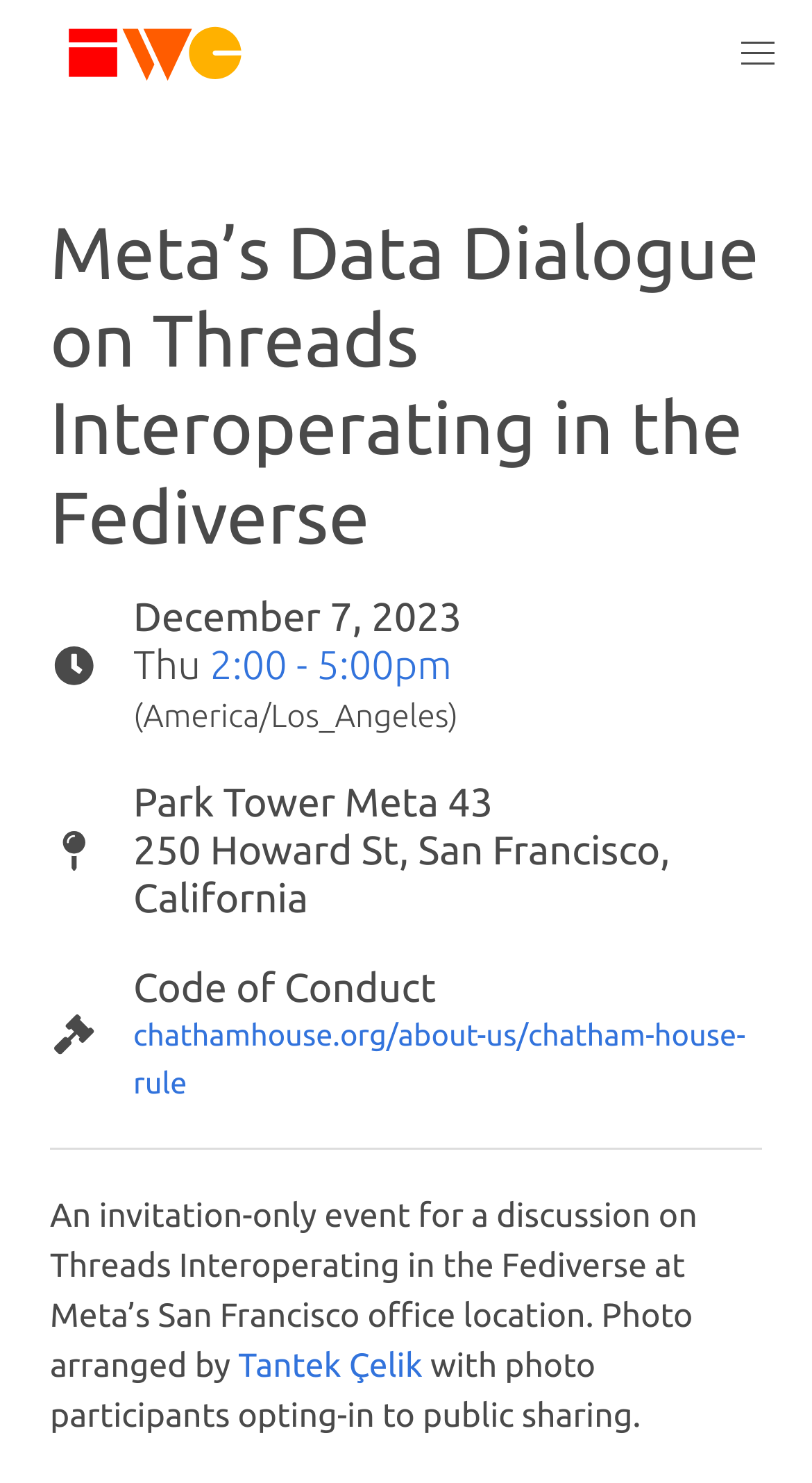What is the location of the event?
Carefully analyze the image and provide a detailed answer to the question.

I found the location of the event by reading the text 'Park Tower Meta 43' and '250 Howard St, San Francisco, California' which are located below the main heading and above the code of conduct.